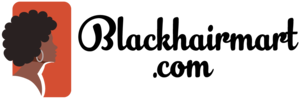What is the focus of the community symbolized by the logo?
Give a detailed and exhaustive answer to the question.

The logo symbolizes a community and resource focused on embracing and celebrating the beauty of Black hair, which implies that the focus of the community is on Black hair care.